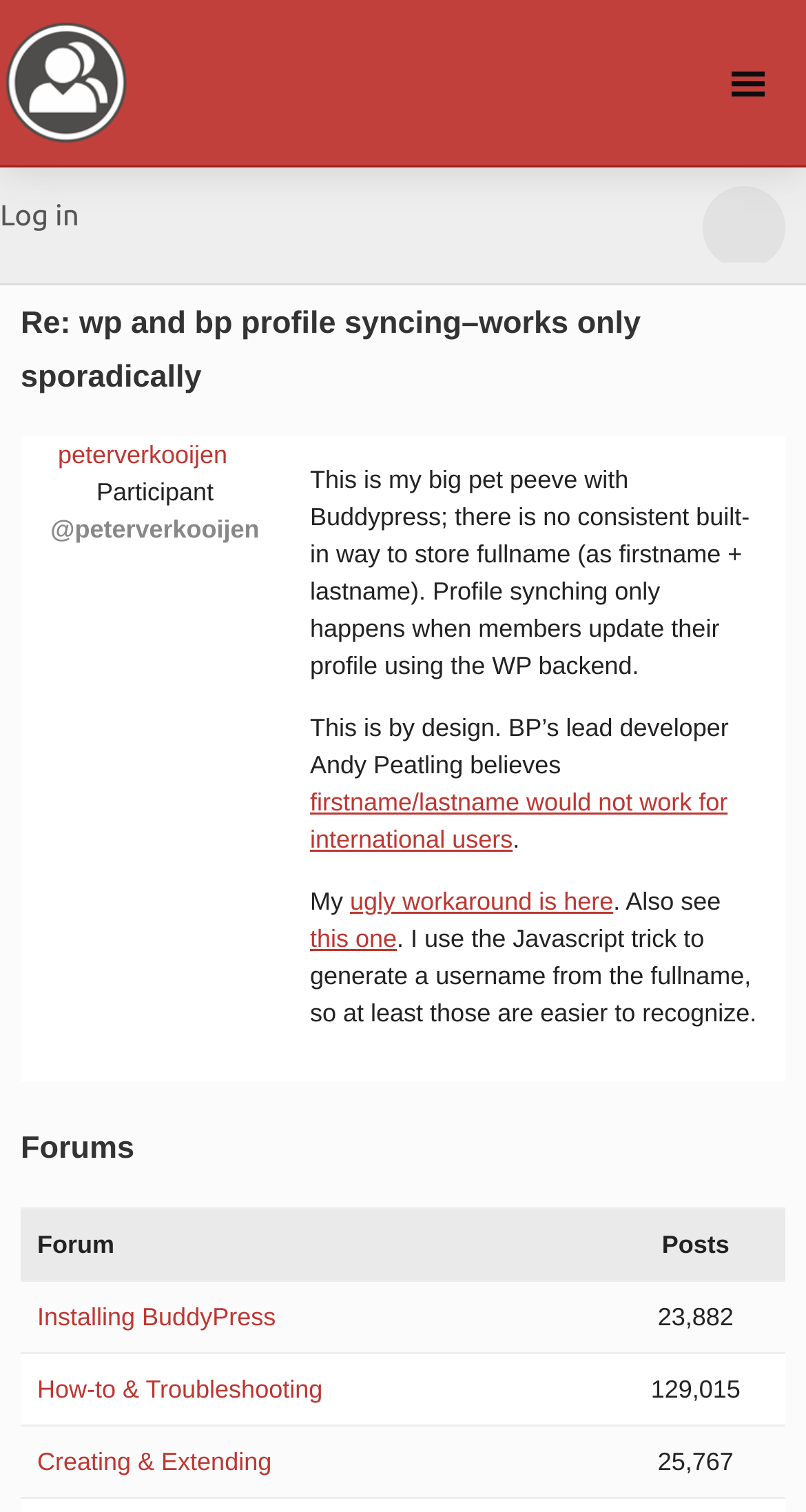Please identify the bounding box coordinates of the area that needs to be clicked to fulfill the following instruction: "Click on the BuddyPress.org link."

[0.0, 0.011, 0.167, 0.096]